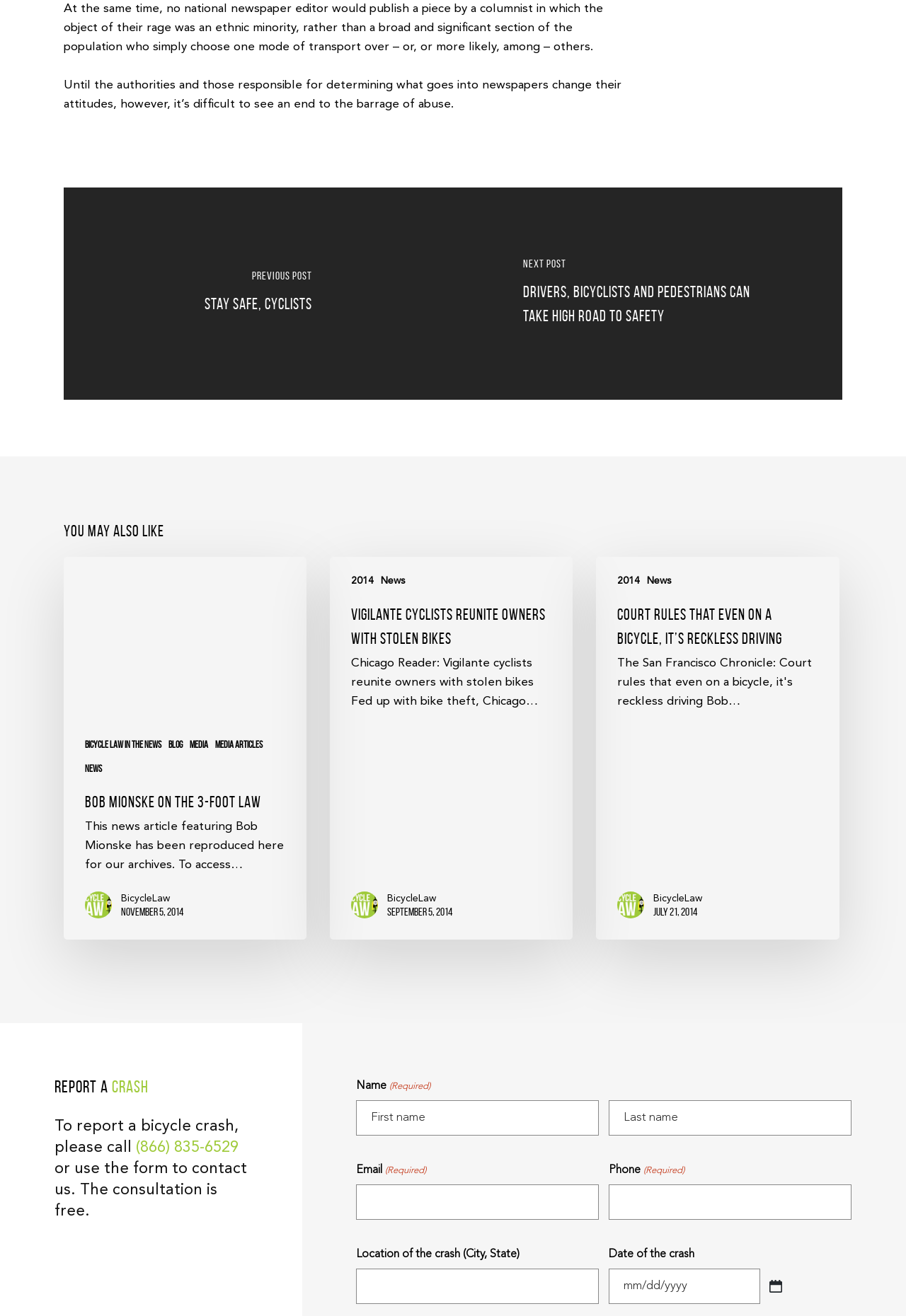Identify the bounding box coordinates of the part that should be clicked to carry out this instruction: "Click on 'Vigilante Cyclists Reunite Owners With Stolen Bikes'".

[0.364, 0.423, 0.632, 0.714]